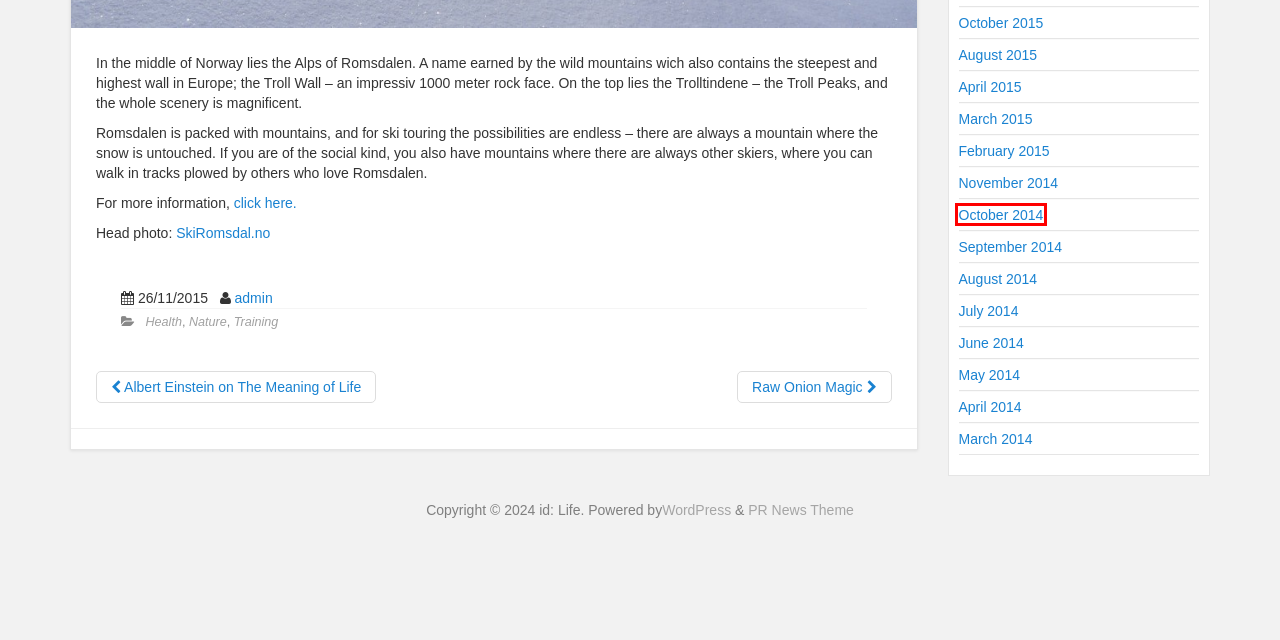You are presented with a screenshot of a webpage containing a red bounding box around a particular UI element. Select the best webpage description that matches the new webpage after clicking the element within the bounding box. Here are the candidates:
A. October 2014 – id: Life
B. April 2015 – id: Life
C. June 2014 – id: Life
D. March 2014 – id: Life
E. skiromsdal.no
F. November 2014 – id: Life
G. March 2015 – id: Life
H. August 2014 – id: Life

A